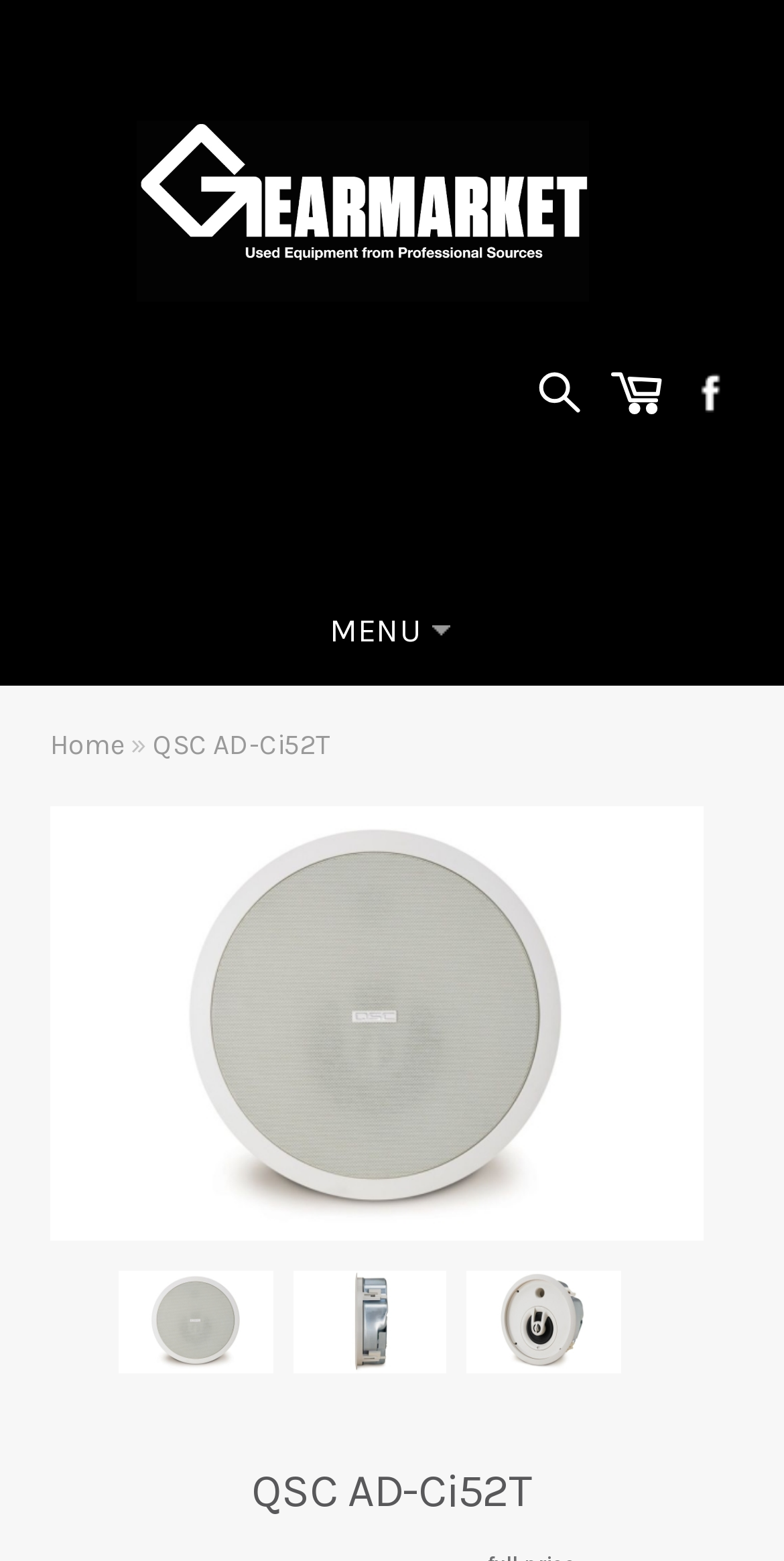Reply to the question with a single word or phrase:
What is the search bar for?

Search by product SKU or name